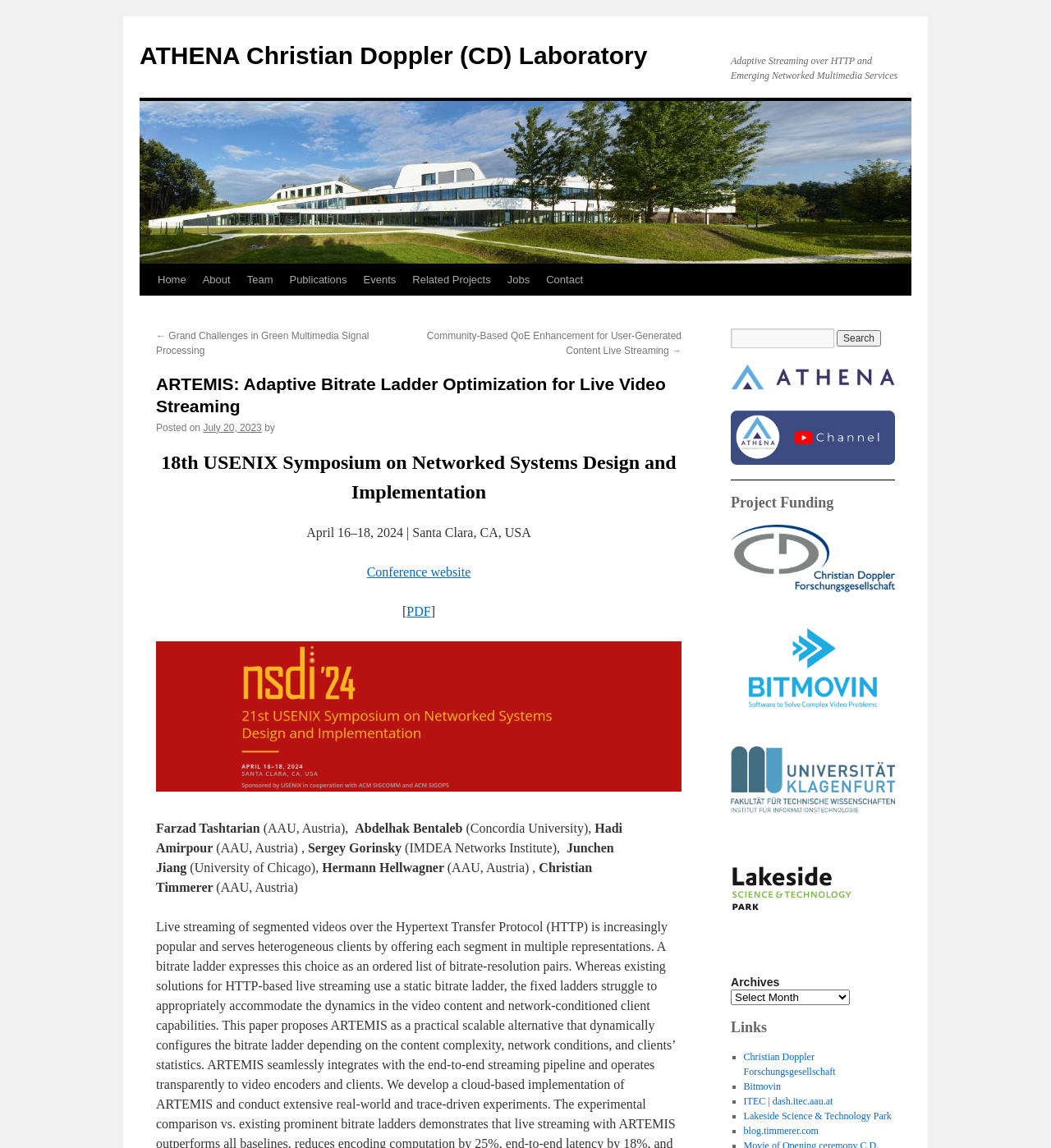Please pinpoint the bounding box coordinates for the region I should click to adhere to this instruction: "Click on the 'Home' link".

[0.142, 0.23, 0.185, 0.258]